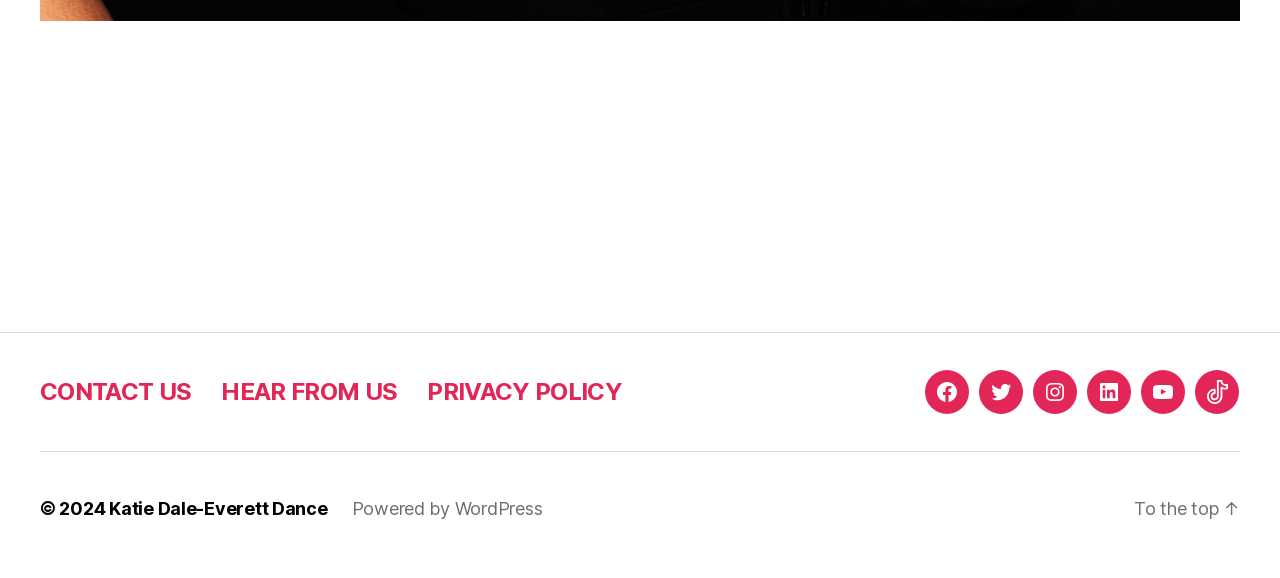Provide a thorough and detailed response to the question by examining the image: 
What is the last social media link?

I checked the list of social media links under the 'Social links' navigation element and found that the last link is 'TikTok'.